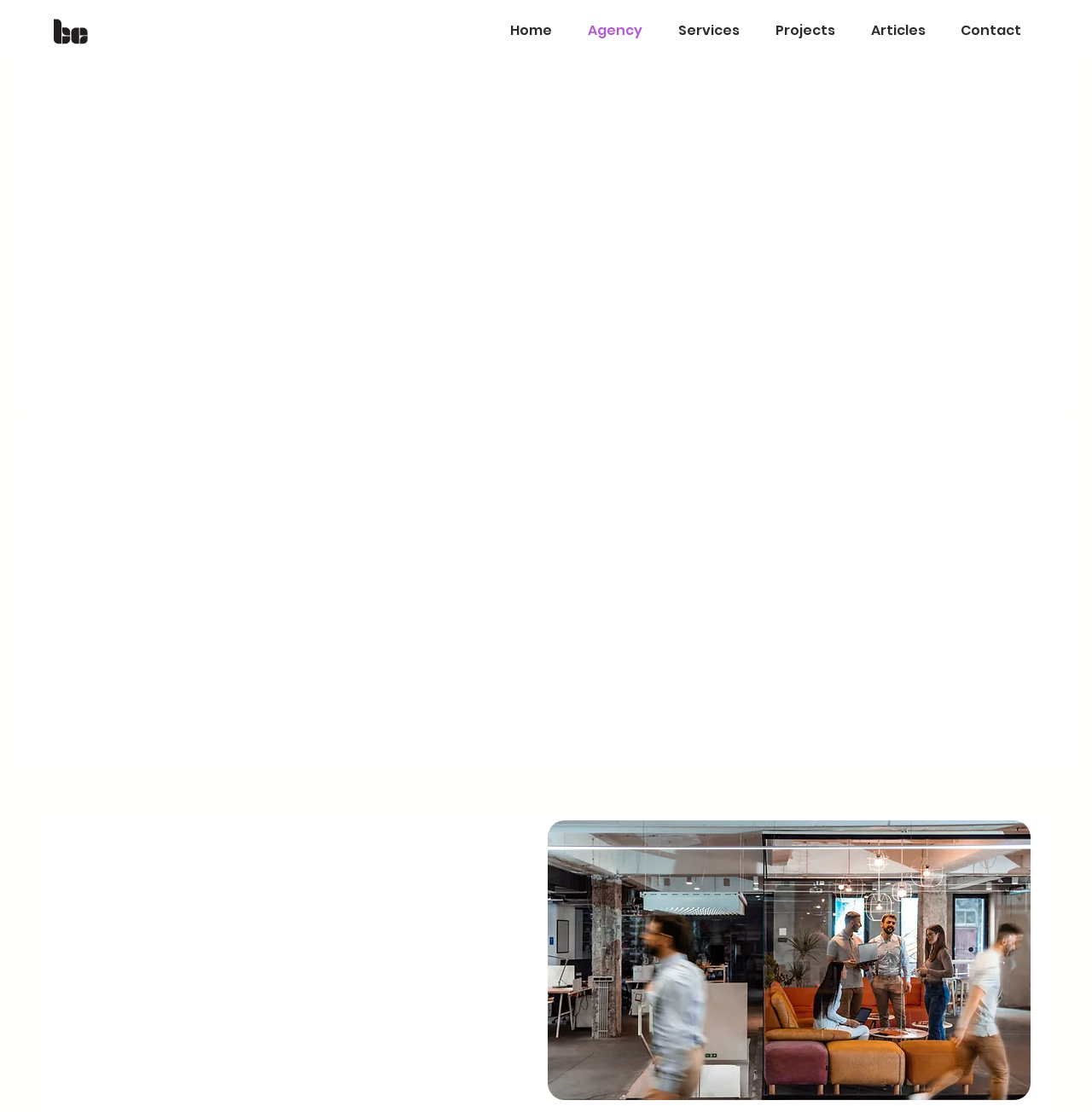Offer a comprehensive description of the webpage’s content and structure.

The webpage is about Branding Elm, an agency that specializes in branding, innovation, and customer experience services. At the top left, there is a small link, and below it, a navigation menu with seven links: Home, Agency, Services, Projects, Articles, and Contact. 

To the right of the navigation menu, there are three headings, with the main heading "Branding Elm" in the middle. Below the headings, there is a paragraph describing the agency's mission and approach to creating powerful and lasting brands. 

Further down, there are two more paragraphs explaining the agency's values and services, including branding, innovation, and customer experience. 

On the left side, there are three headings: "What We Value", "Our Story", and an empty heading. The "Our Story" section has two paragraphs describing the agency's history, mission, and growth. 

At the bottom right, there is a large image, labeled "agency pic", which takes up most of the width of the page.